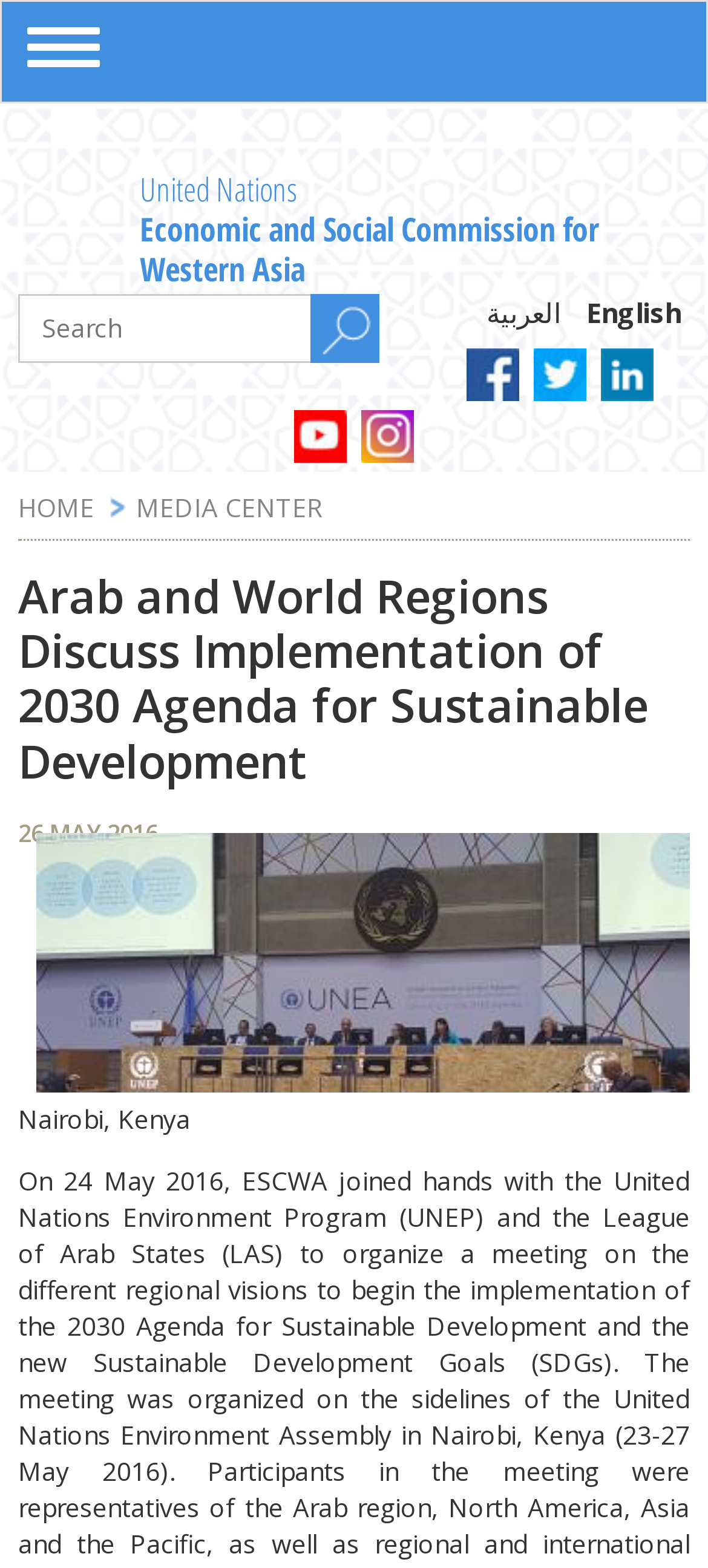Identify the bounding box coordinates of the specific part of the webpage to click to complete this instruction: "Contact Us".

None